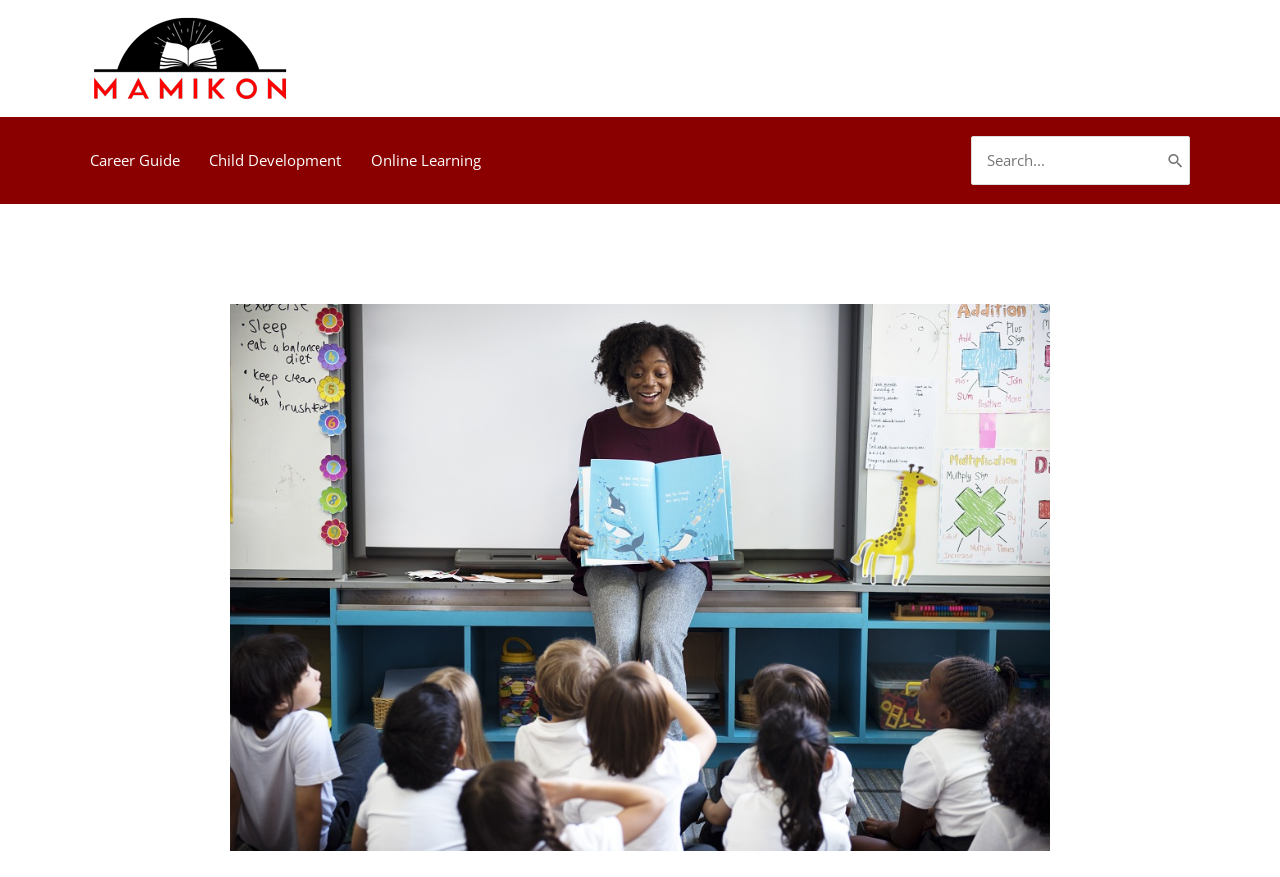What is the position of the search bar?
Utilize the information in the image to give a detailed answer to the question.

By examining the bounding box coordinates of the search bar, I found that it is located at the top right corner of the webpage, with a left coordinate of 0.751 and a top coordinate of 0.138.